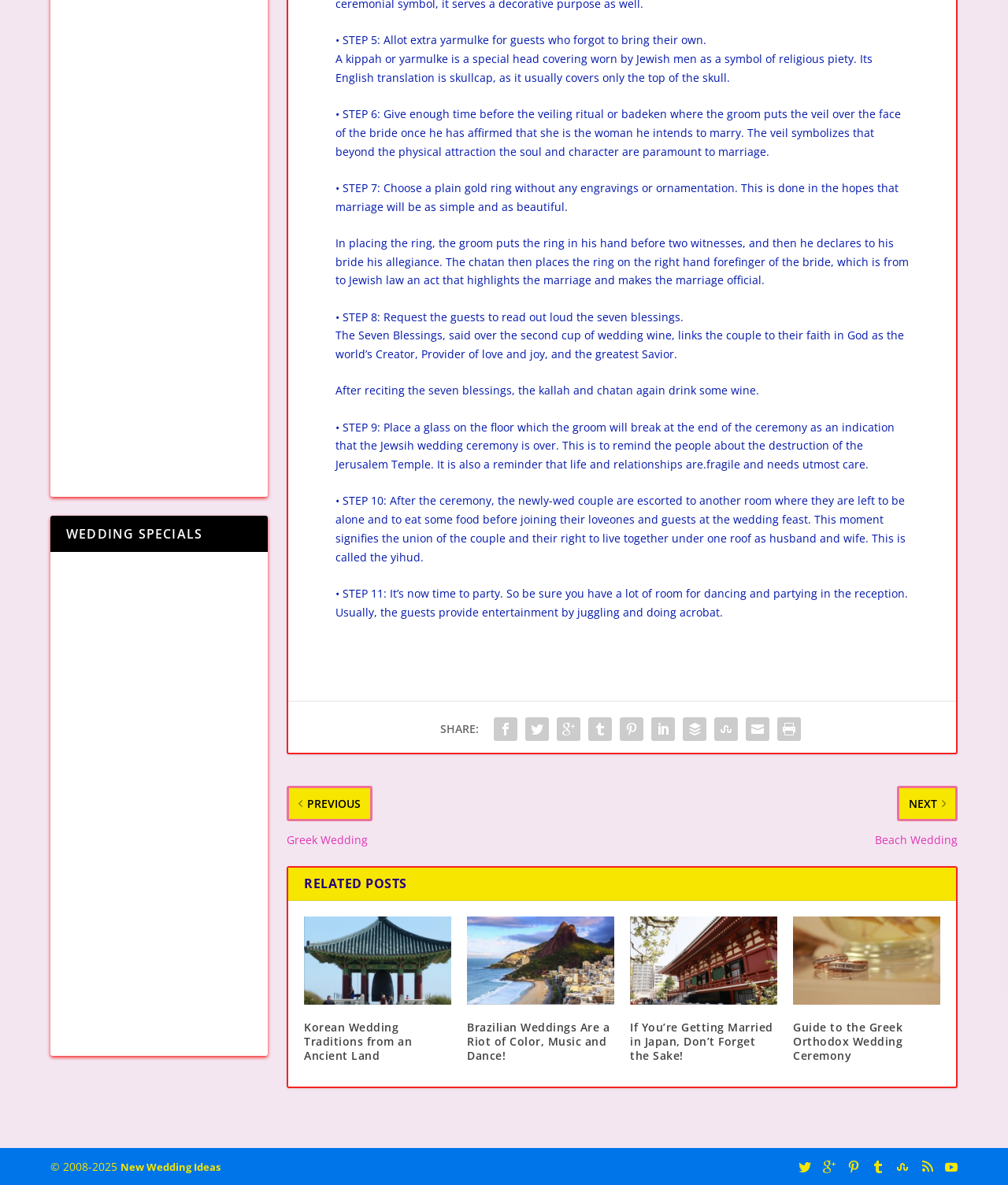Please determine the bounding box coordinates of the area that needs to be clicked to complete this task: 'Click the link 'Korean Wedding Traditions from an Ancient Land''. The coordinates must be four float numbers between 0 and 1, formatted as [left, top, right, bottom].

[0.302, 0.764, 0.448, 0.839]